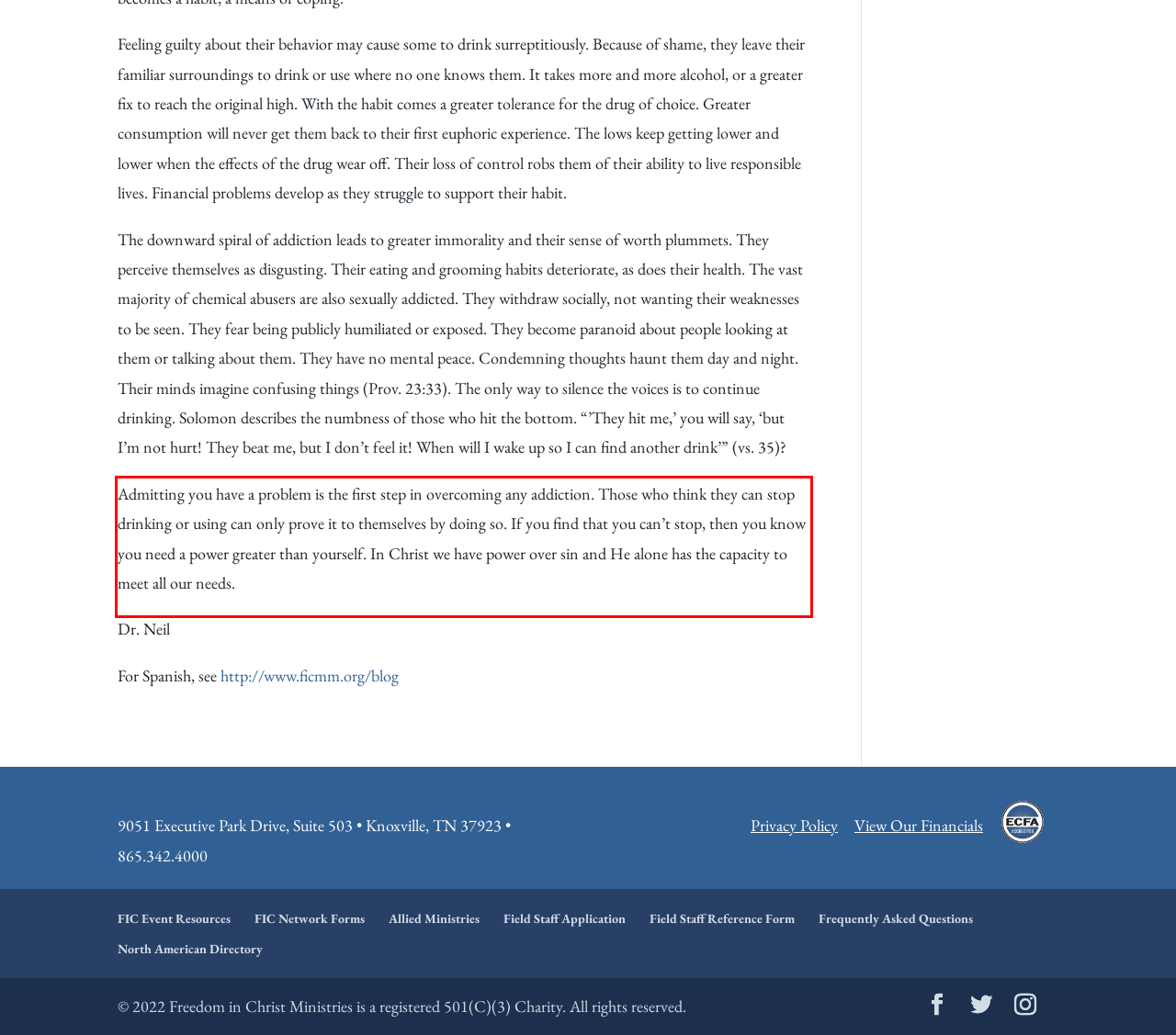Please identify and extract the text content from the UI element encased in a red bounding box on the provided webpage screenshot.

Admitting you have a problem is the first step in overcoming any addiction. Those who think they can stop drinking or using can only prove it to themselves by doing so. If you find that you can’t stop, then you know you need a power greater than yourself. In Christ we have power over sin and He alone has the capacity to meet all our needs.